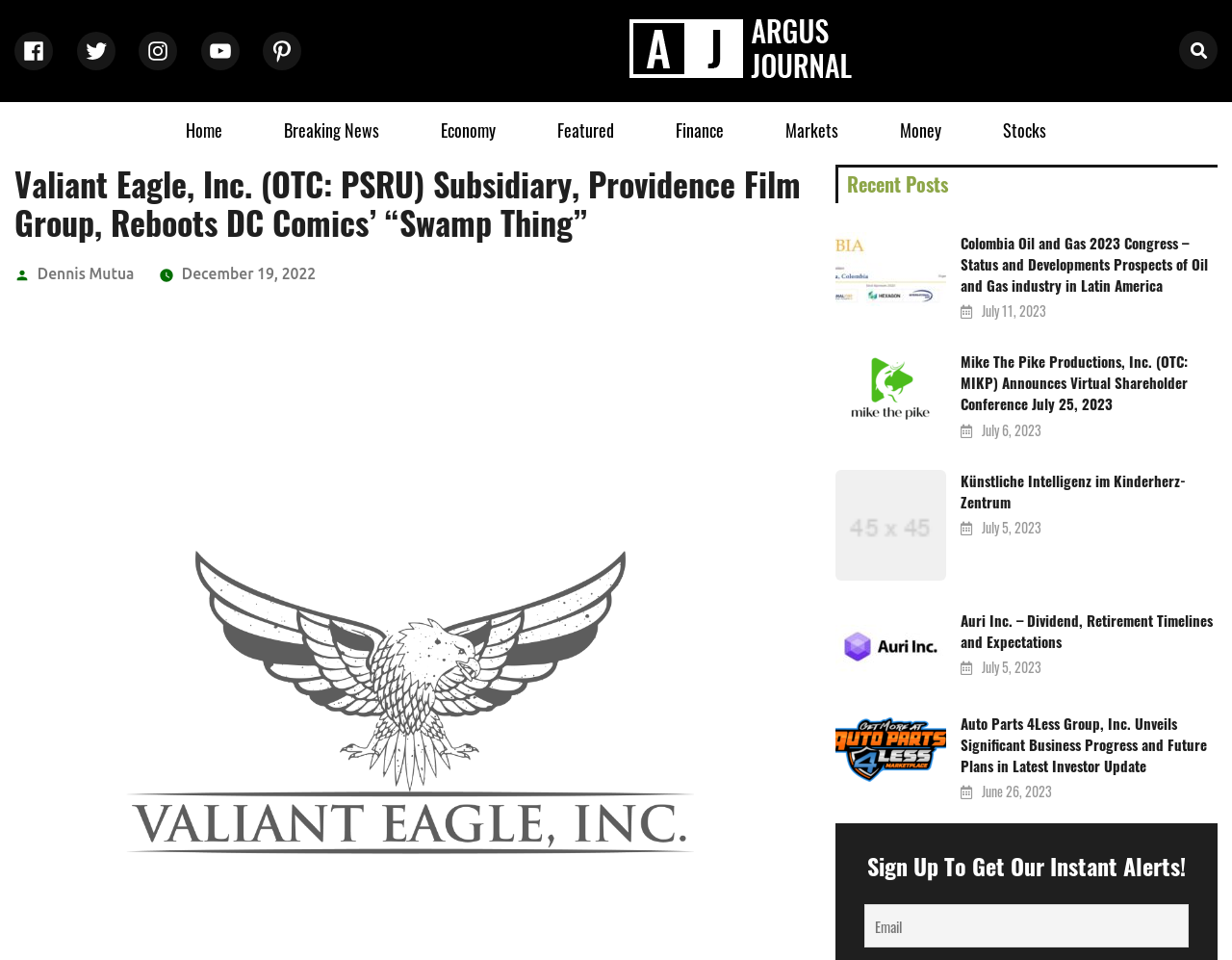Pinpoint the bounding box coordinates of the area that must be clicked to complete this instruction: "Read the team profile".

None